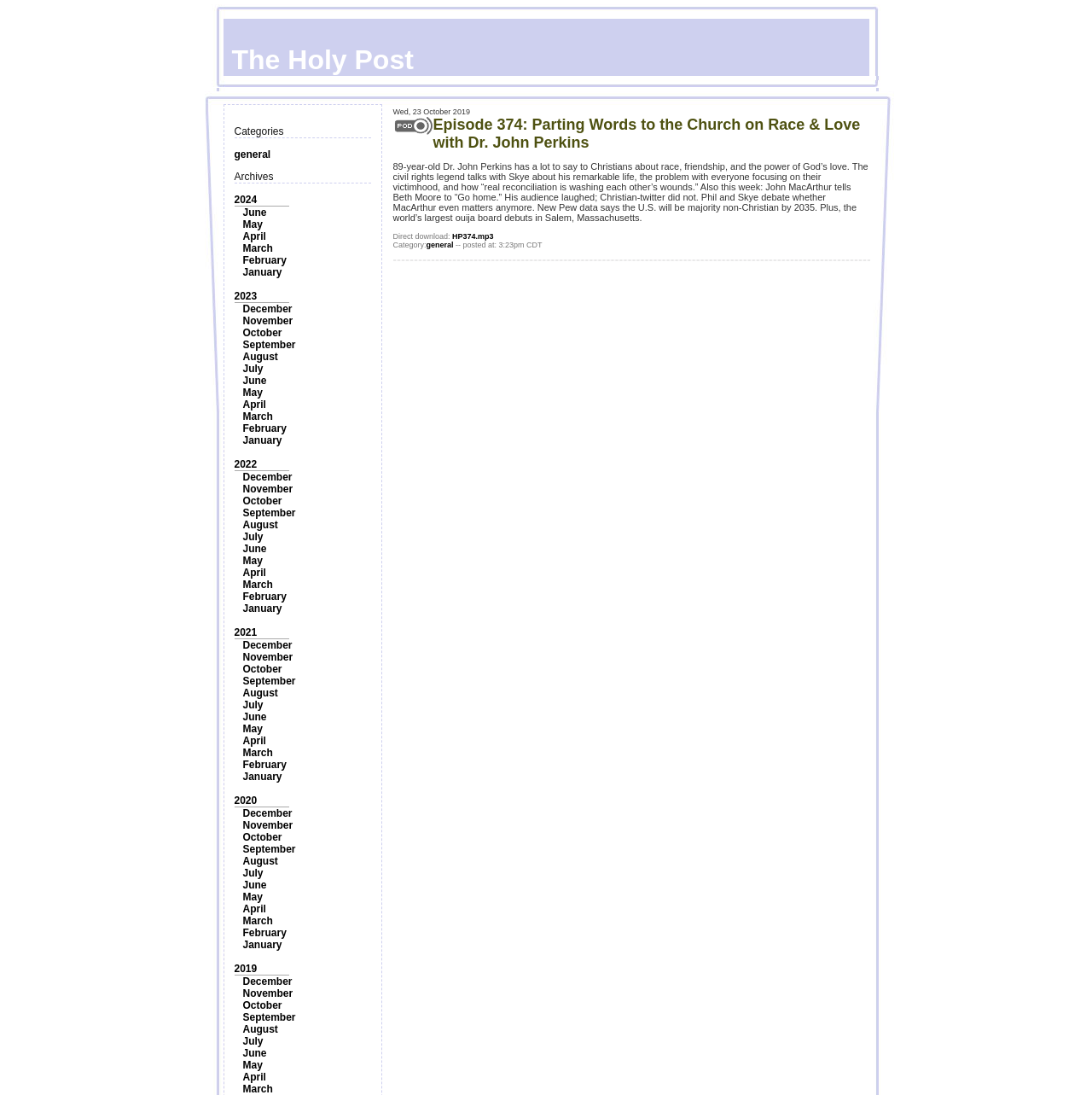Find the bounding box coordinates of the clickable area required to complete the following action: "Listen to episode 374".

[0.396, 0.106, 0.788, 0.138]